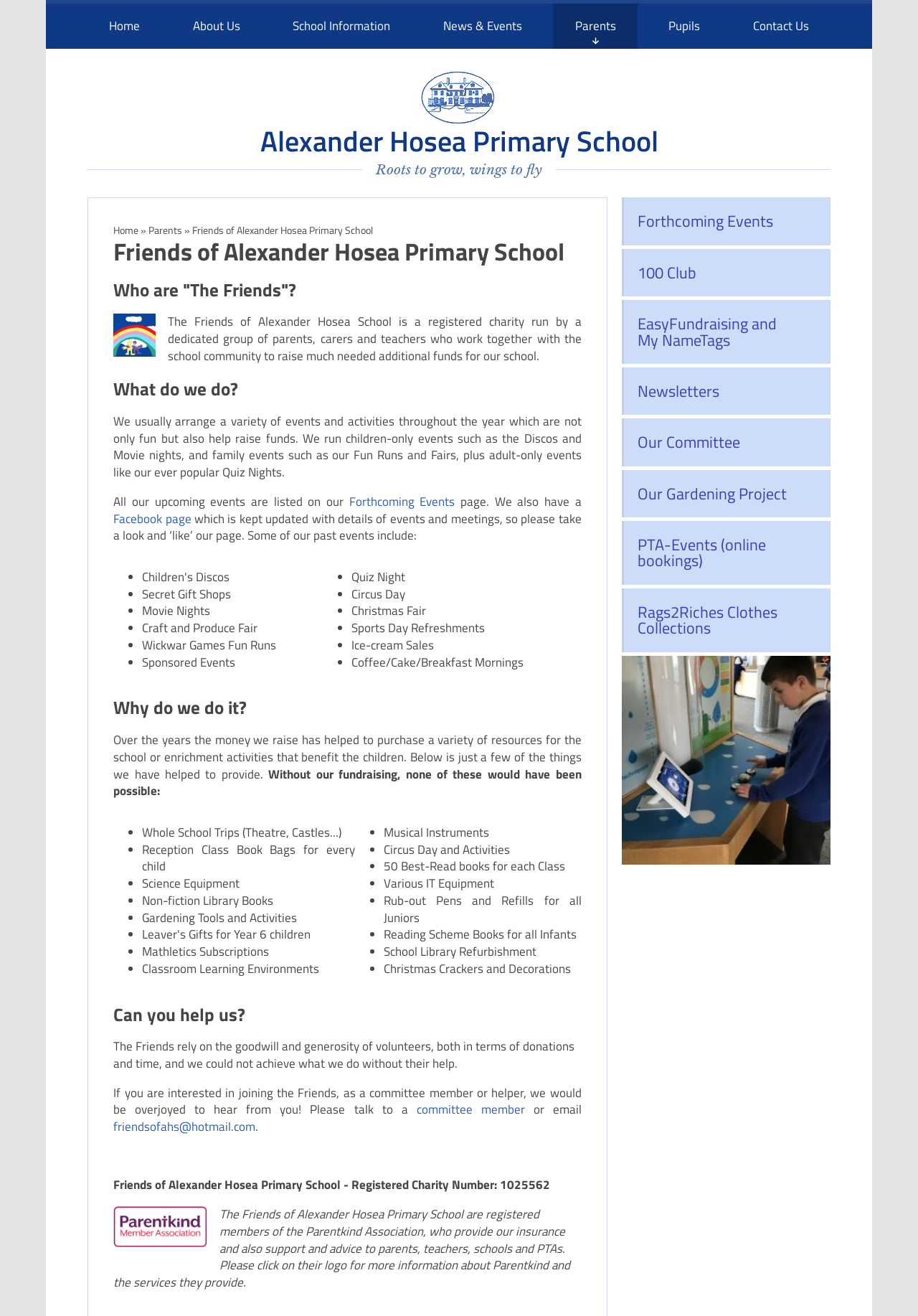Provide a one-word or short-phrase response to the question:
What is the name of the primary school?

Alexander Hosea Primary School